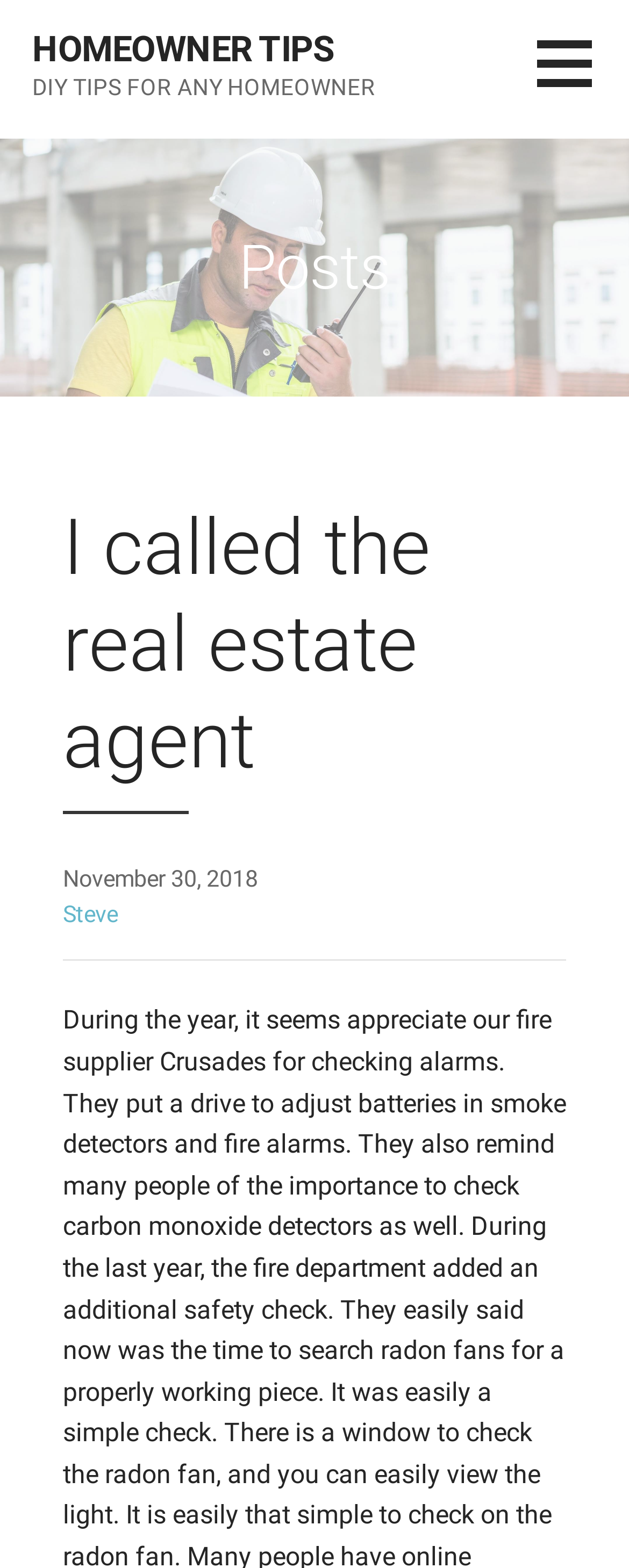What type of content is available on this webpage?
Answer with a single word or phrase by referring to the visual content.

DIY Tips